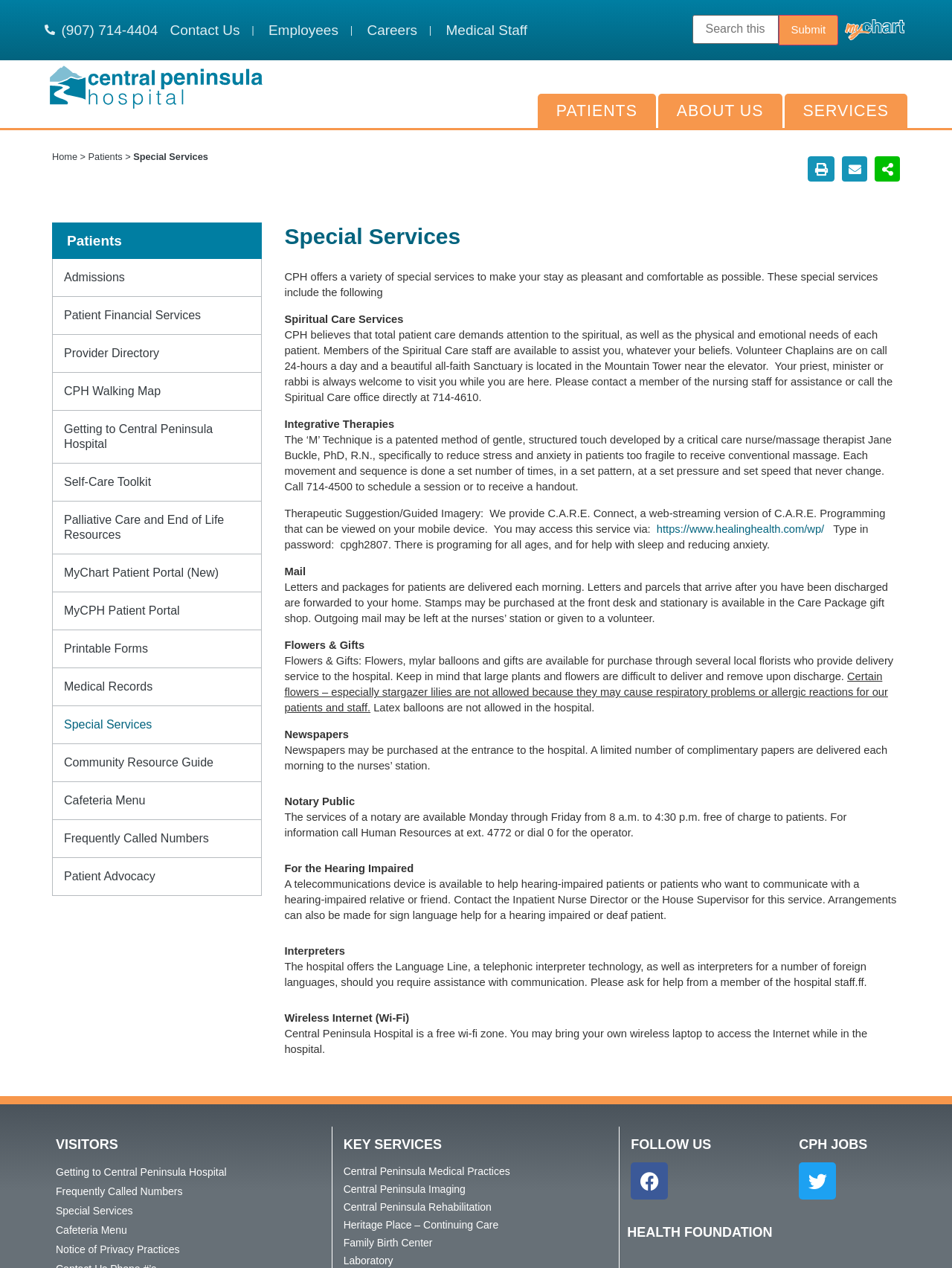Please identify the bounding box coordinates of the element that needs to be clicked to execute the following command: "Access the 'Special Services' page". Provide the bounding box using four float numbers between 0 and 1, formatted as [left, top, right, bottom].

[0.055, 0.557, 0.275, 0.587]